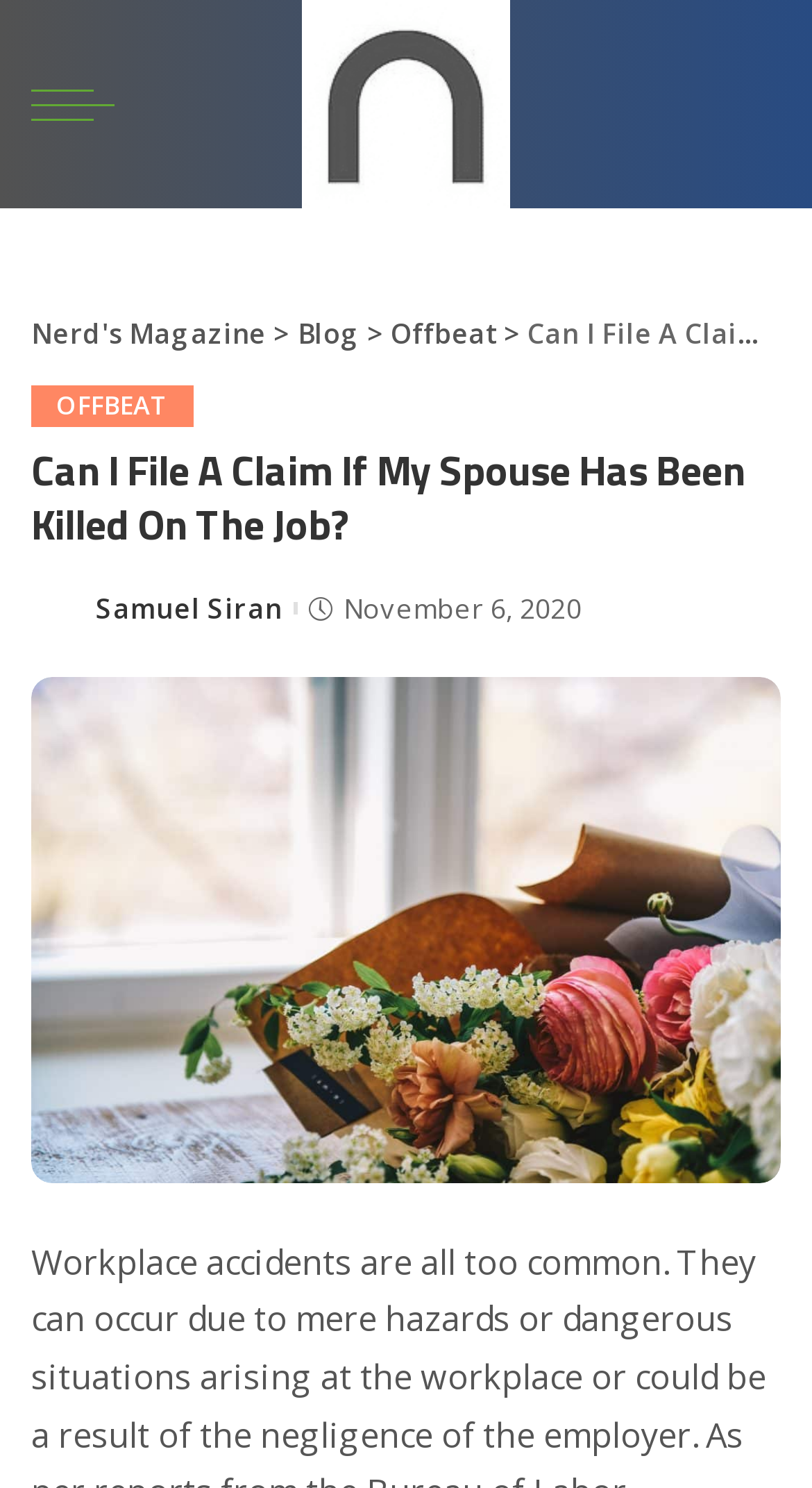When was the article posted?
Please use the image to deliver a detailed and complete answer.

I found the answer by looking at the abbreviation element with the text '2020-11-06T09:16:43-06:00' which is located below the heading of the article, and is likely the timestamp of when the article was posted. The abbreviation is expanded to 'November 6, 2020'.